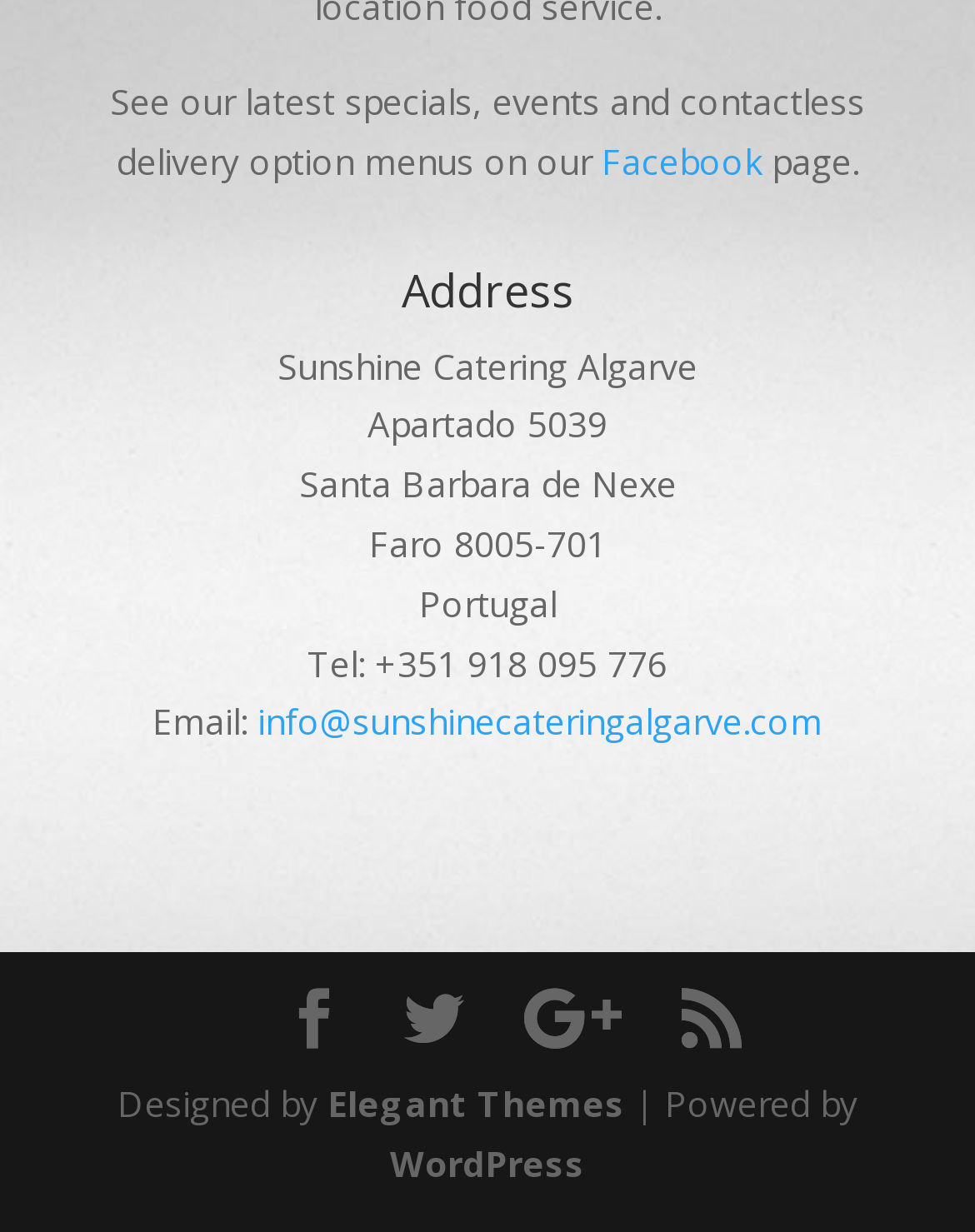Please identify the bounding box coordinates of the element on the webpage that should be clicked to follow this instruction: "Send an email". The bounding box coordinates should be given as four float numbers between 0 and 1, formatted as [left, top, right, bottom].

[0.264, 0.567, 0.844, 0.605]